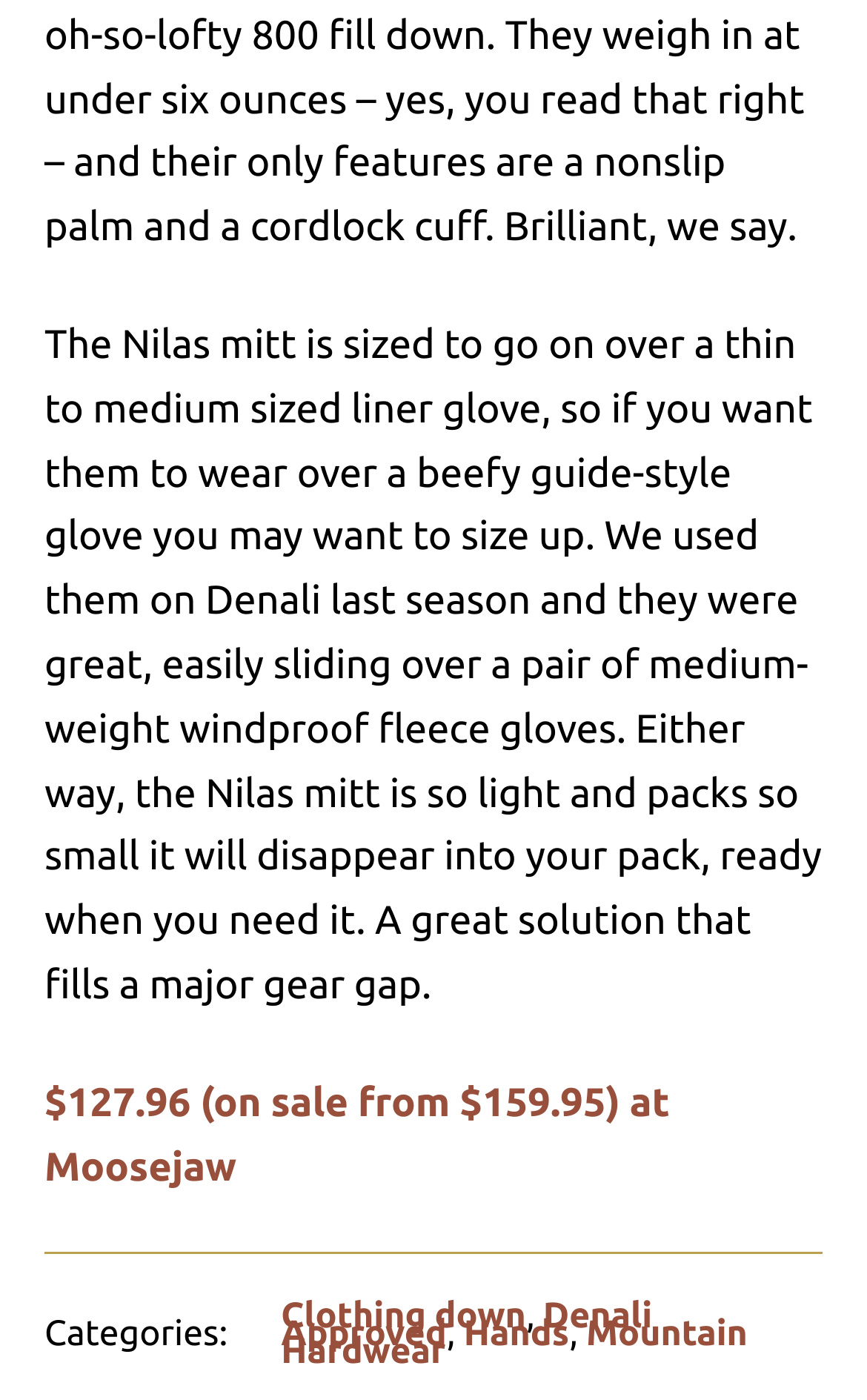What is the brand of the Nilas mitt?
Look at the image and answer with only one word or phrase.

Mountain Hardwear